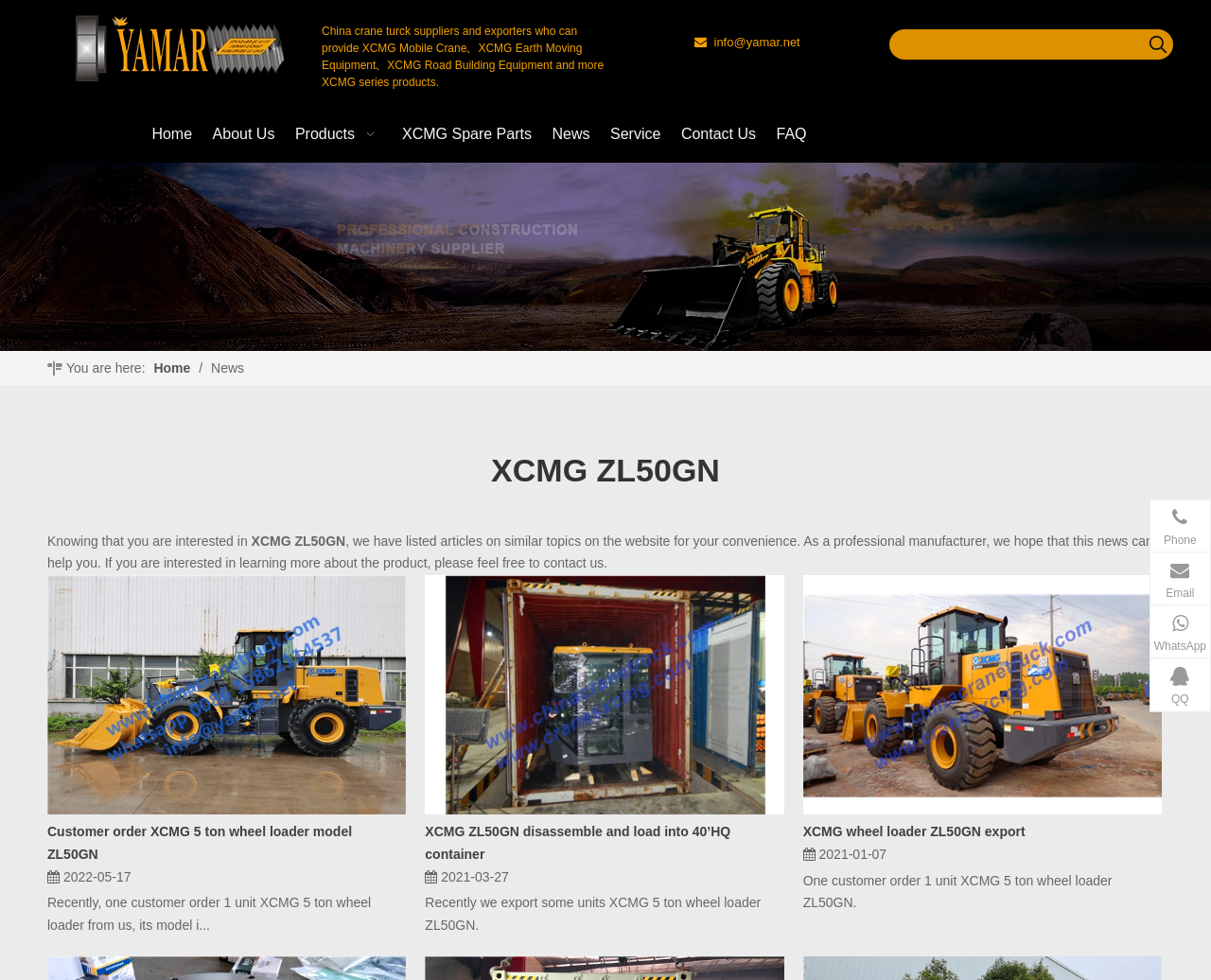Refer to the element description aria-label="banner" and identify the corresponding bounding box in the screenshot. Format the coordinates as (top-left x, top-left y, bottom-right x, bottom-right y) with values in the range of 0 to 1.

[0.0, 0.224, 1.0, 0.416]